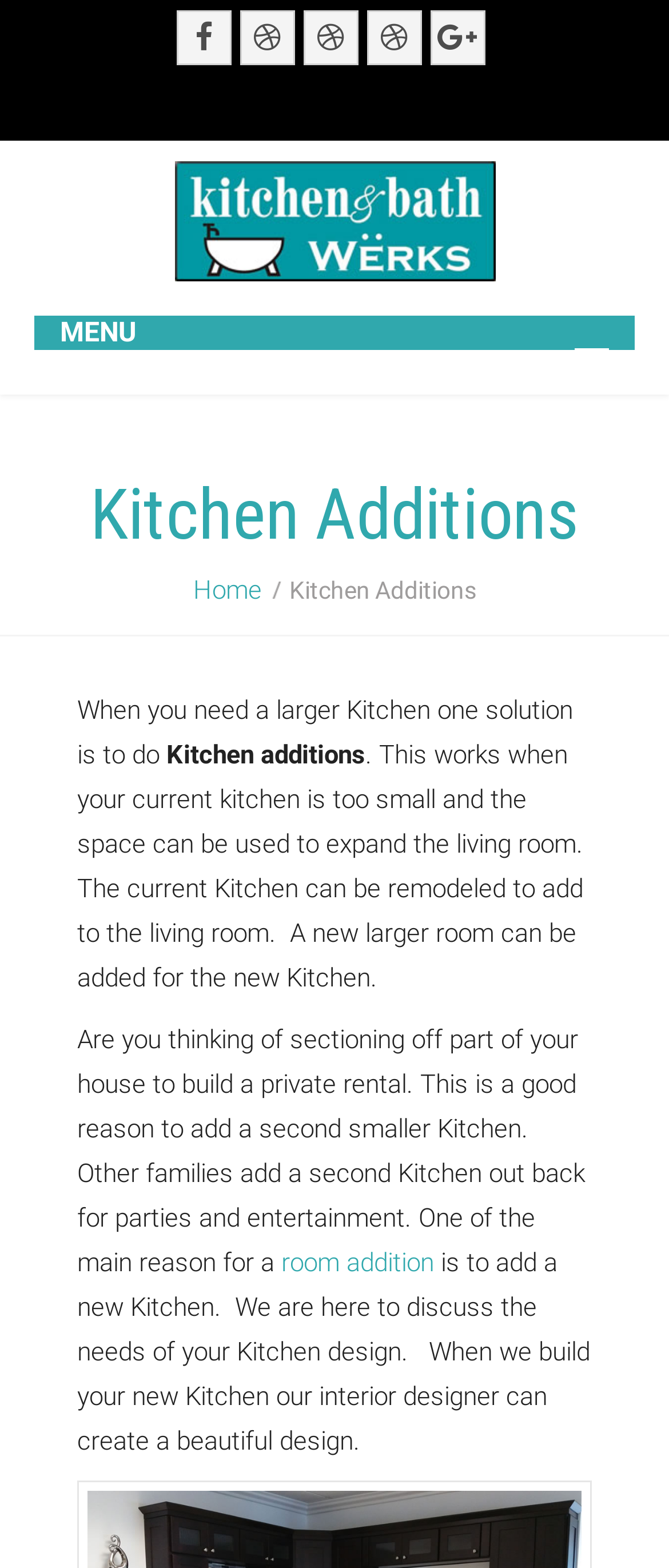Please respond to the question using a single word or phrase:
What is the main topic of this webpage?

Kitchen Additions